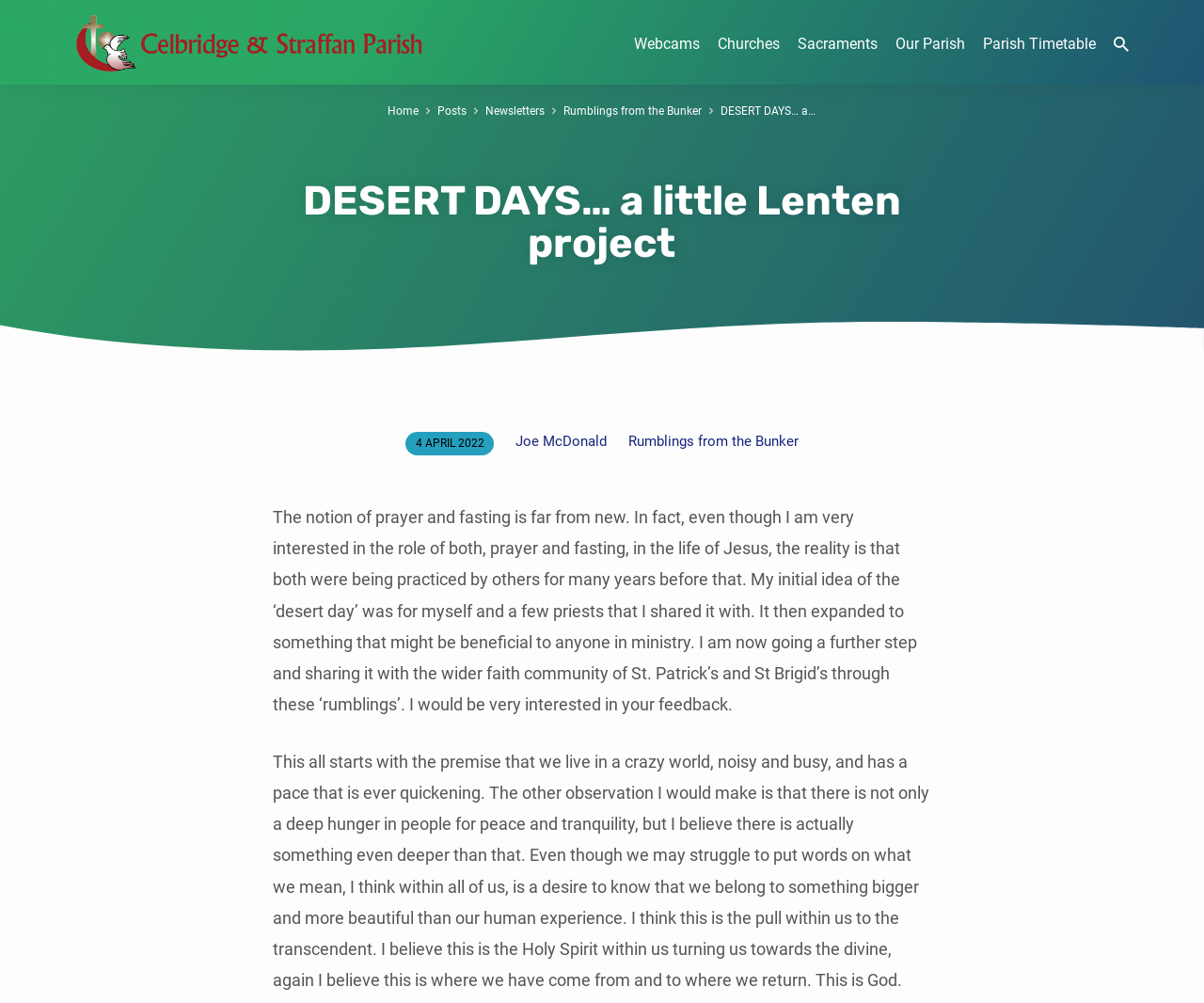Please identify the bounding box coordinates of the area that needs to be clicked to fulfill the following instruction: "Search for something."

[0.91, 0.002, 0.94, 0.084]